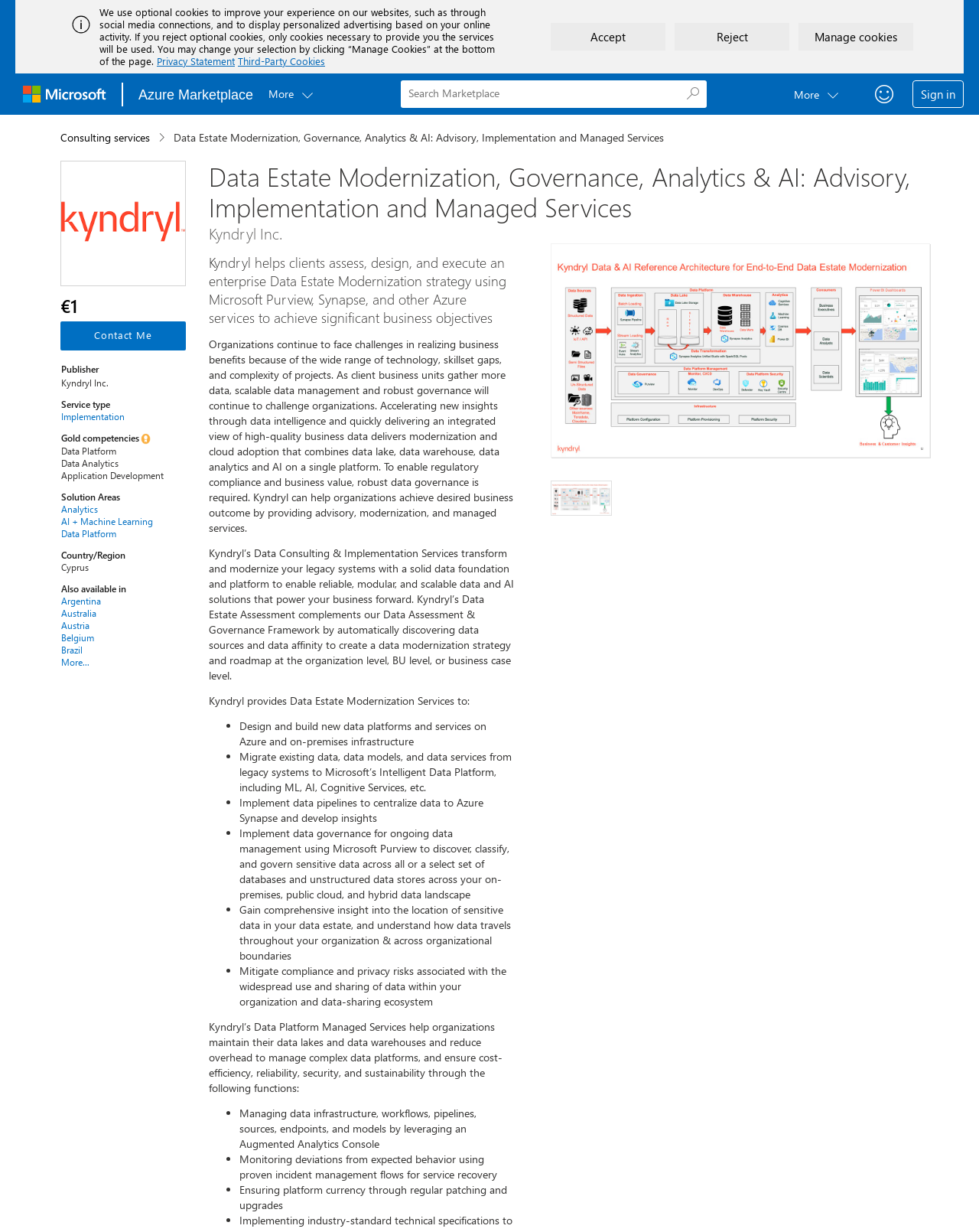Locate the bounding box coordinates of the area where you should click to accomplish the instruction: "Go back to the top of the page".

None